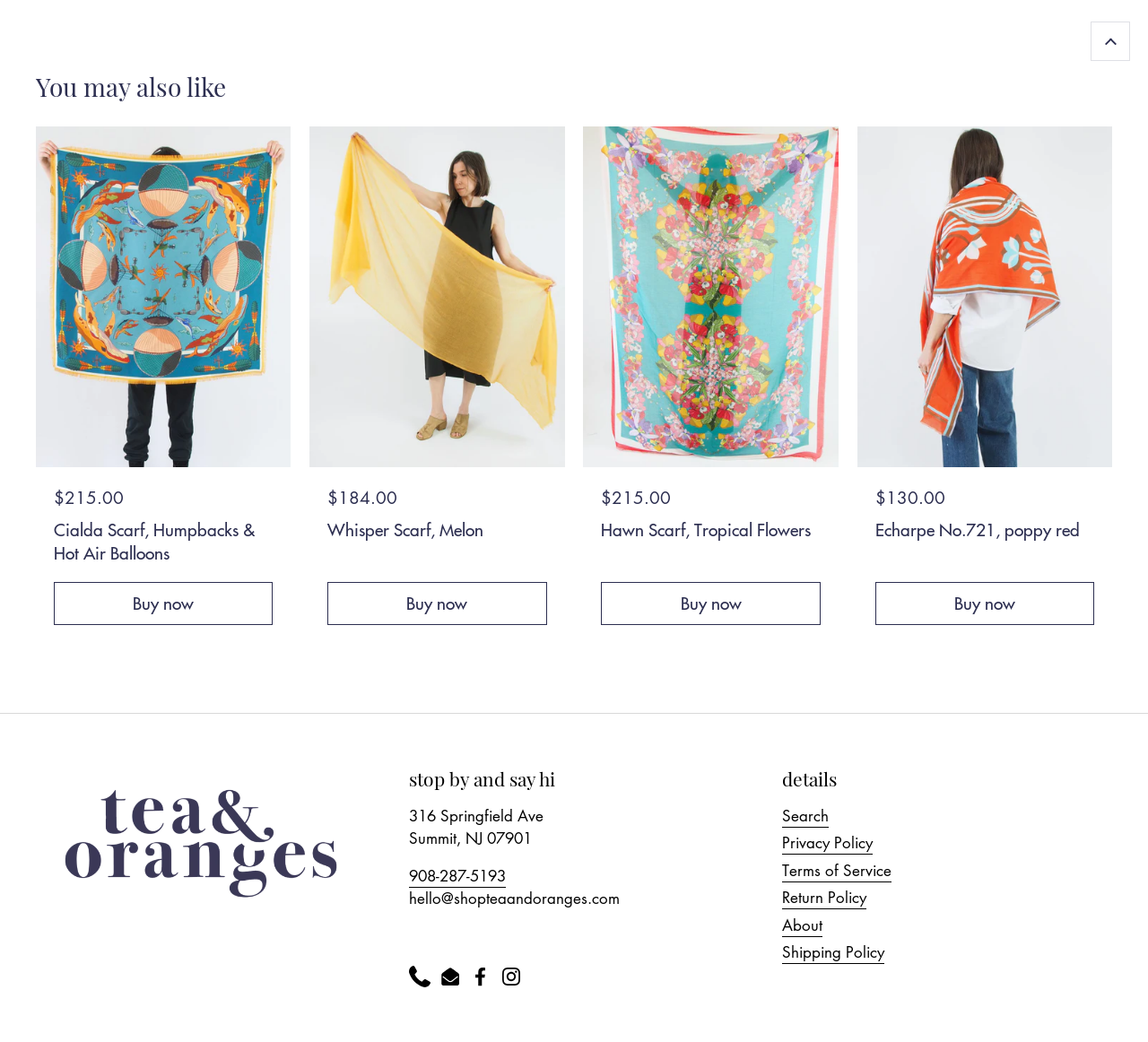Please provide a brief answer to the following inquiry using a single word or phrase:
How many scarves are displayed on this page?

4